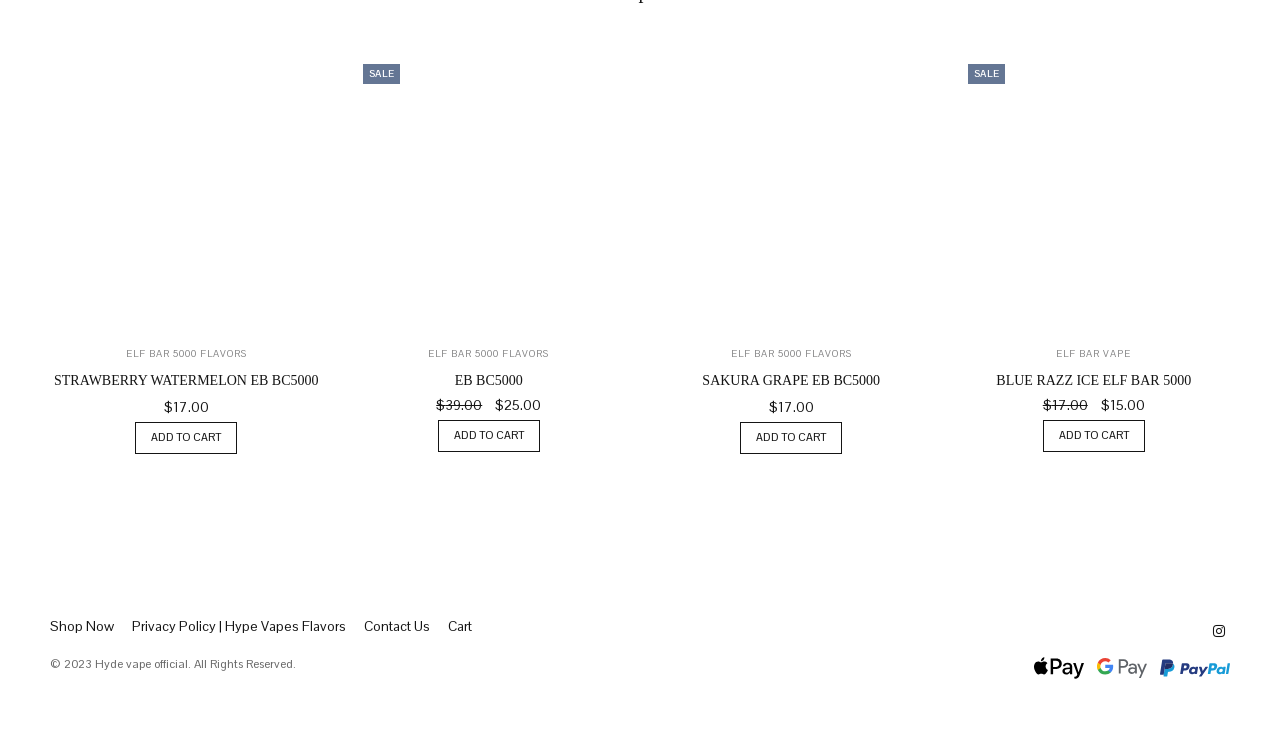Kindly determine the bounding box coordinates for the clickable area to achieve the given instruction: "View 'BLUE RAZZ ICE ELF BAR 5000' product details".

[0.748, 0.506, 0.961, 0.531]